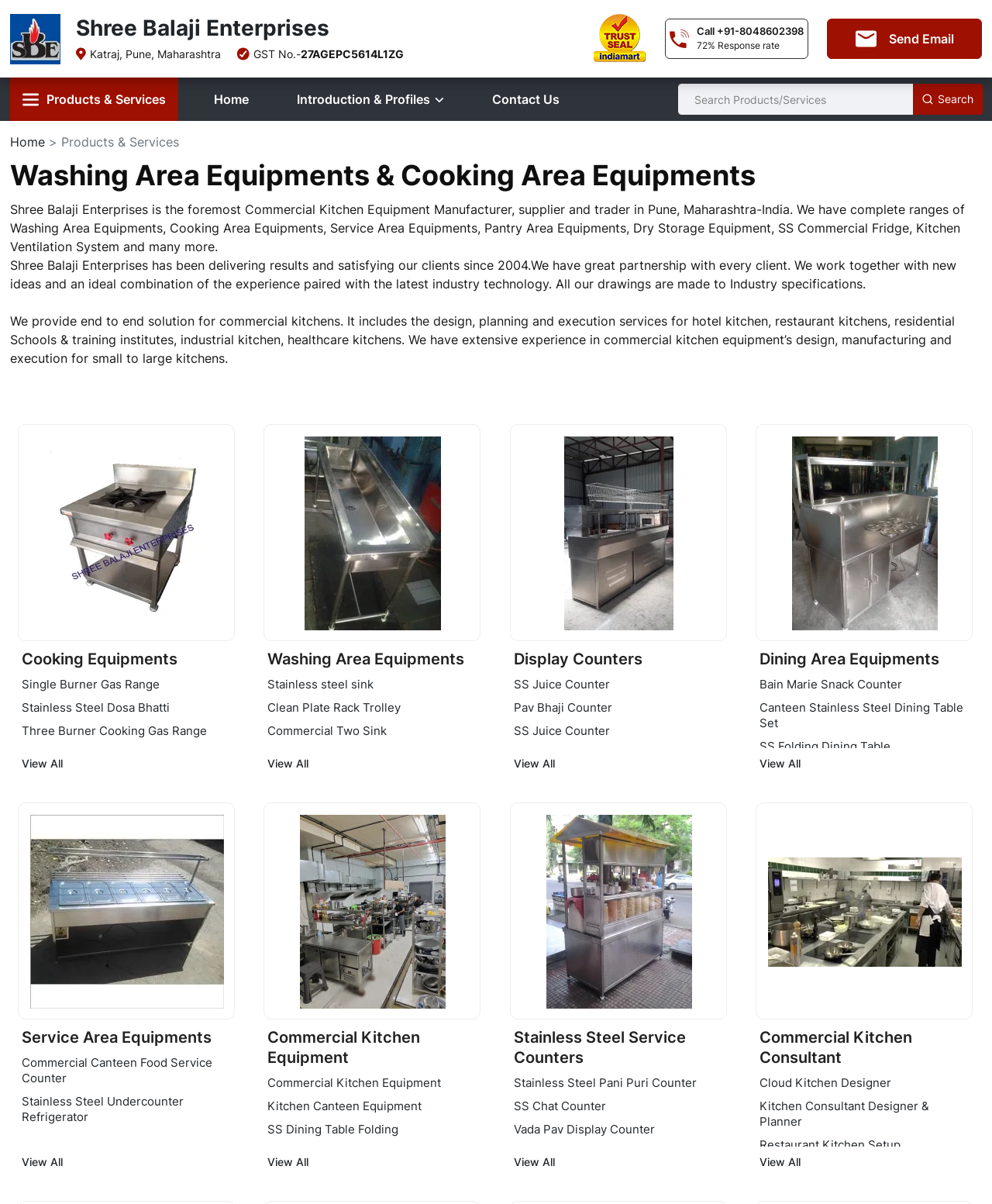Please determine the bounding box coordinates for the UI element described here. Use the format (top-left x, top-left y, bottom-right x, bottom-right y) with values bounded between 0 and 1: Clean Plate Rack Trolley

[0.27, 0.582, 0.404, 0.594]